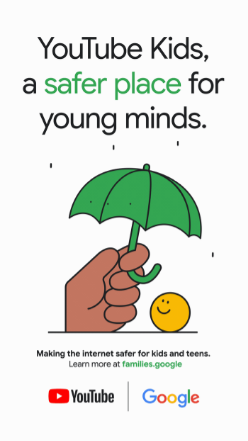What is the purpose of the initiative?
Please provide a comprehensive answer based on the details in the screenshot.

The tagline 'Making the internet safer for kids and teens' at the bottom of the image directs viewers to learn more at families.google, indicating that the purpose of the YouTube Kids initiative is to provide a safer online environment for young users.